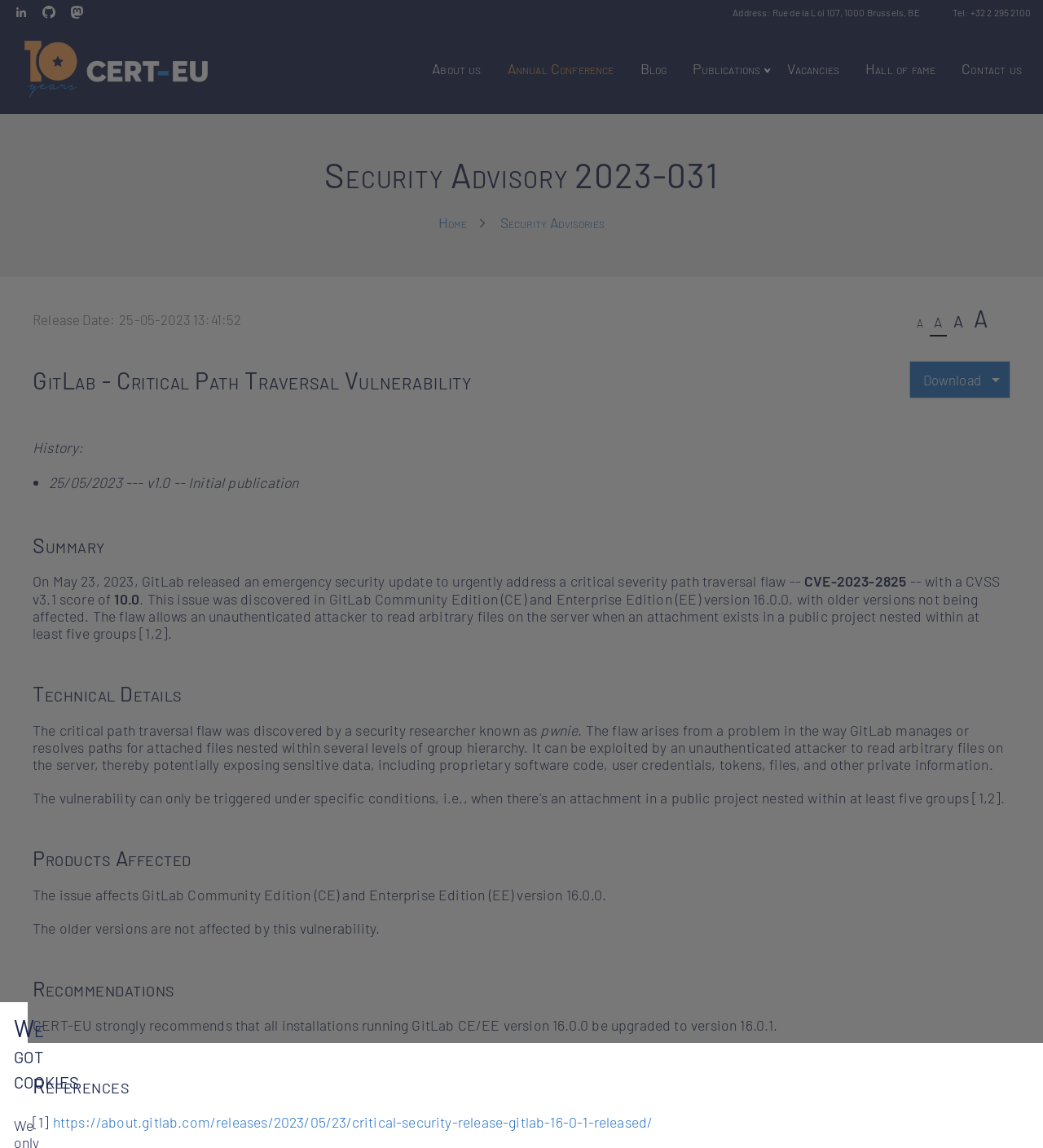Pinpoint the bounding box coordinates of the clickable area necessary to execute the following instruction: "Sign in". The coordinates should be given as four float numbers between 0 and 1, namely [left, top, right, bottom].

None